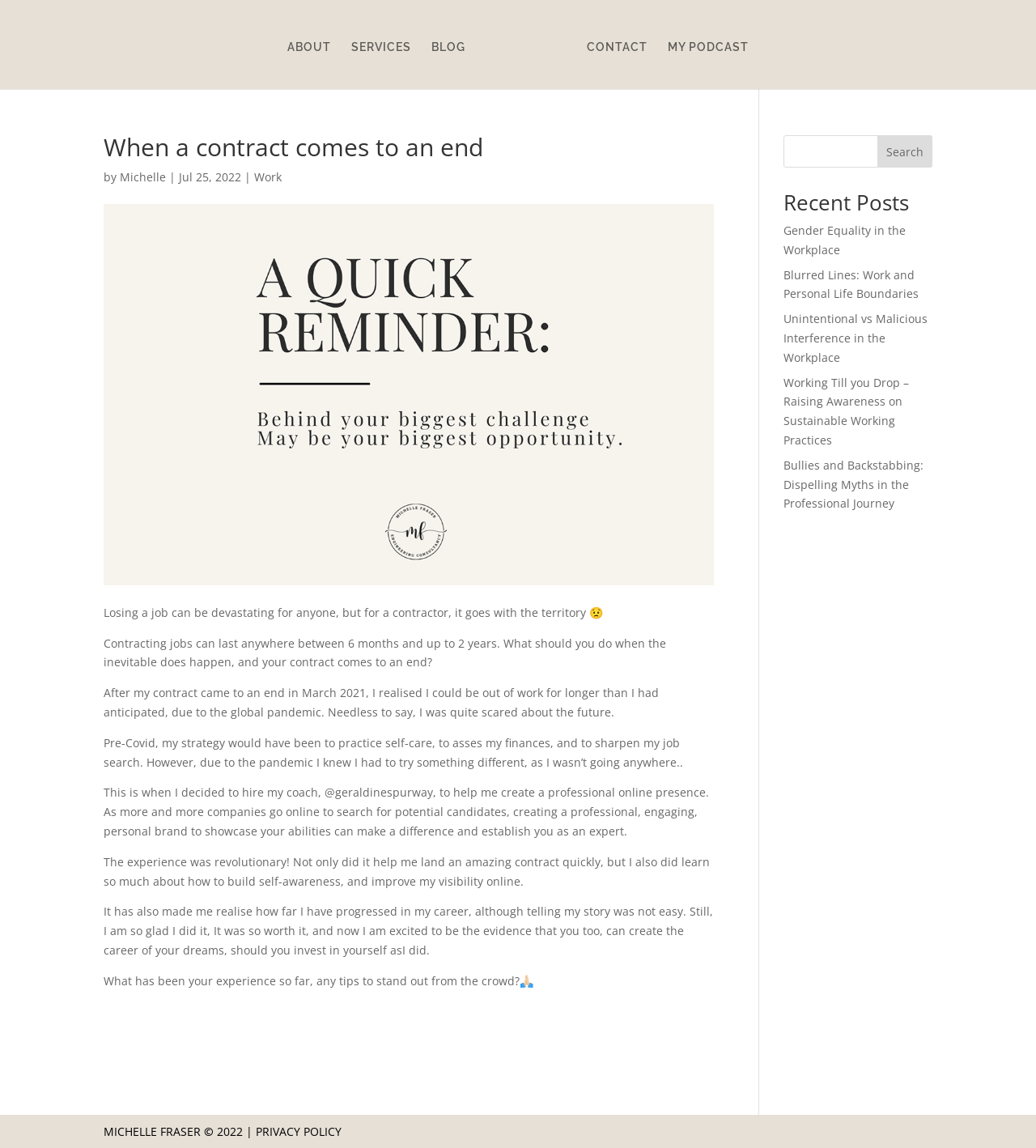Determine the bounding box coordinates of the target area to click to execute the following instruction: "contact Michelle Fraser."

[0.566, 0.036, 0.625, 0.077]